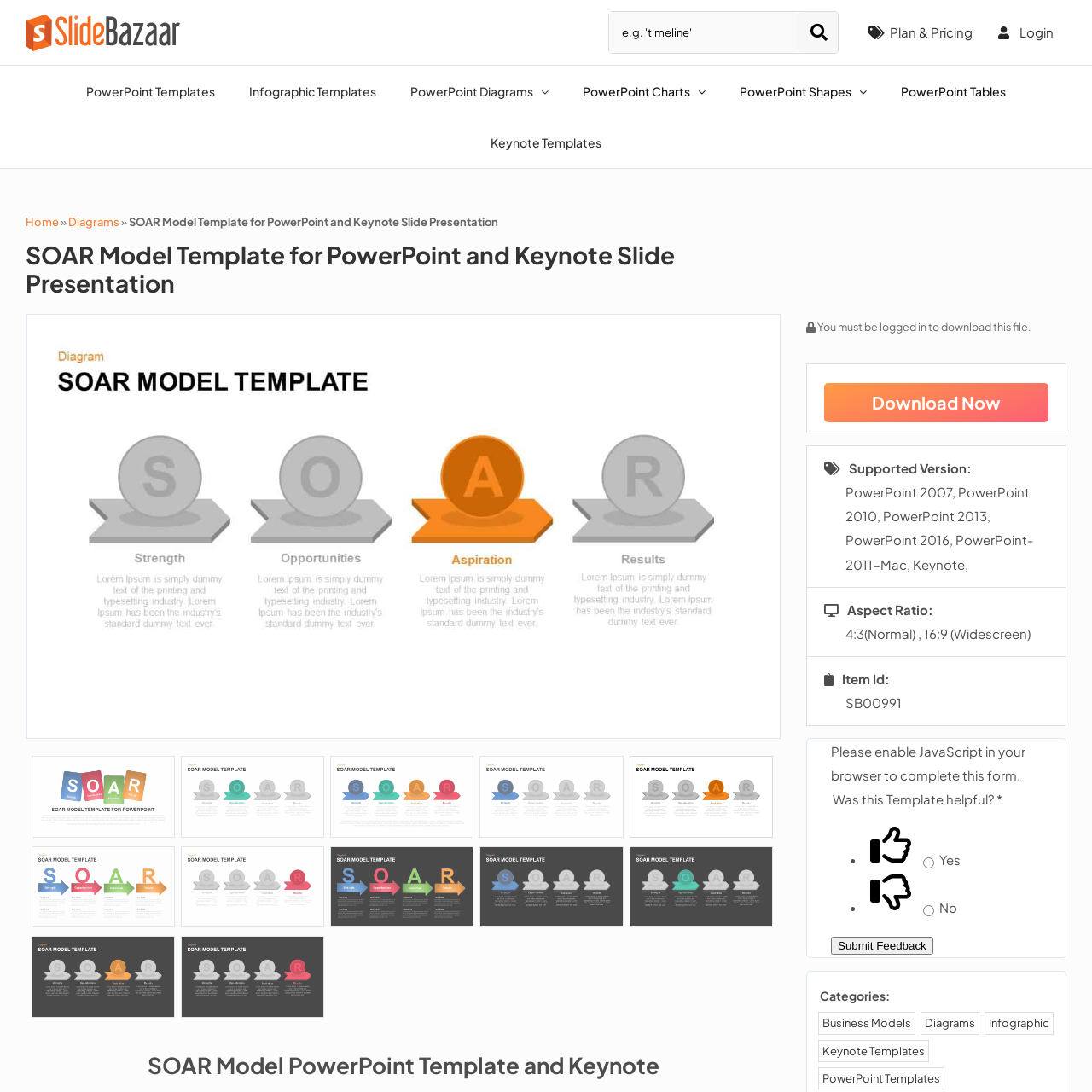Give a thorough and detailed account of the visual content inside the red-framed part of the image.

The image showcases a visually engaging representation of the SOAR (Strengths, Opportunities, Aspirations, Results) model, prominently featured as part of a PowerPoint template designed for presentations in both PowerPoint and Keynote formats. This template is ideal for conveying strategic planning elements, enabling users to illustrate organizational strengths and opportunities effectively. The layout is optimized for clarity, ensuring that key aspirations and results can be articulated effectively. 

This specific graphic is part of a broader collection, showcasing various diagrams and templates available on the SlideBazaar website, aimed at enhancing professional presentations. The design is structured to be adaptable for different business contexts, making it a valuable resource for individuals seeking to elevate their presentation design and communication strategies.